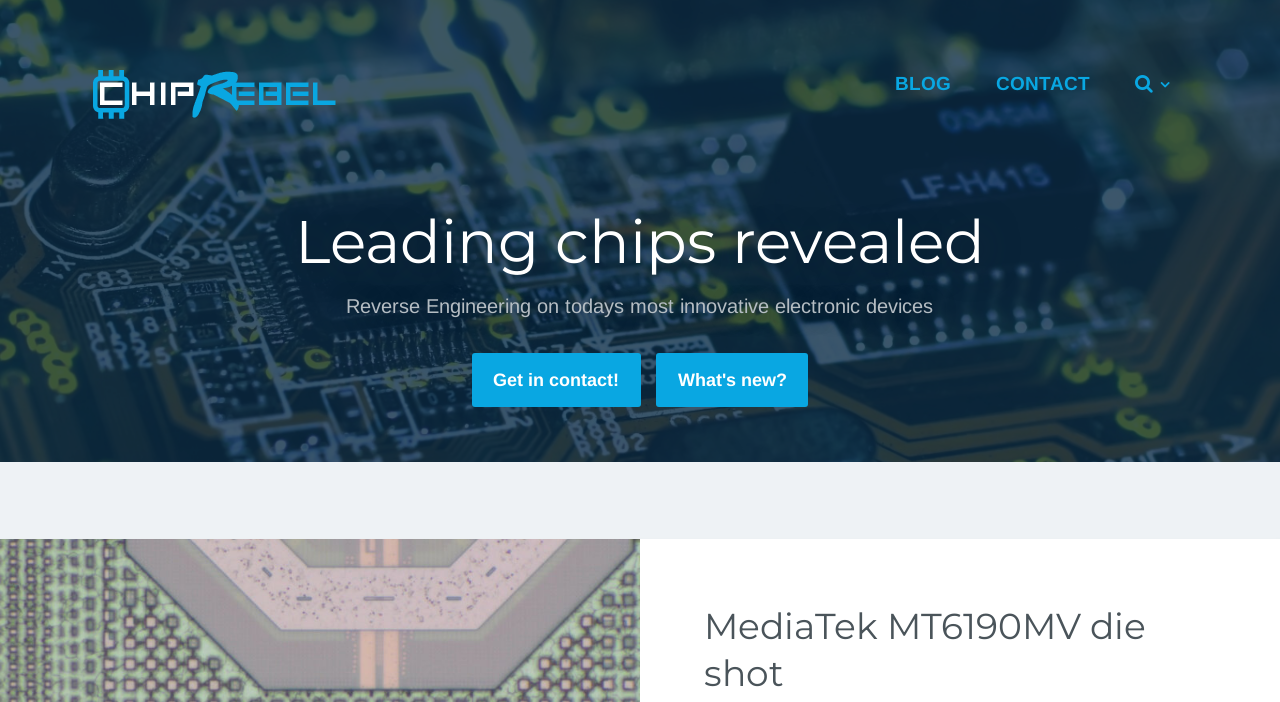Answer the question in one word or a short phrase:
How many links are in the menu?

3